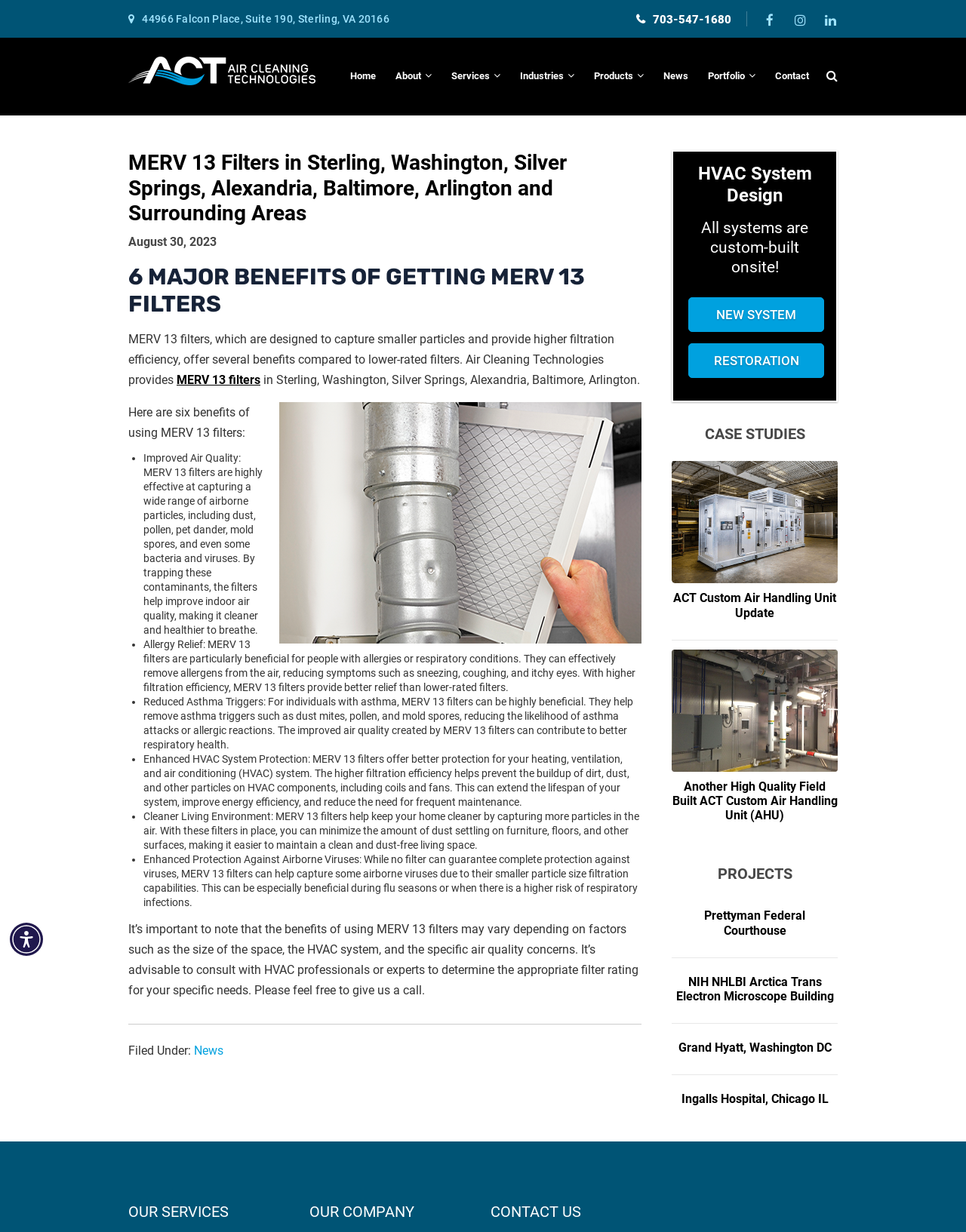Determine the bounding box coordinates of the clickable element to achieve the following action: 'Read the 'CASE STUDIES''. Provide the coordinates as four float values between 0 and 1, formatted as [left, top, right, bottom].

[0.695, 0.345, 0.867, 0.367]